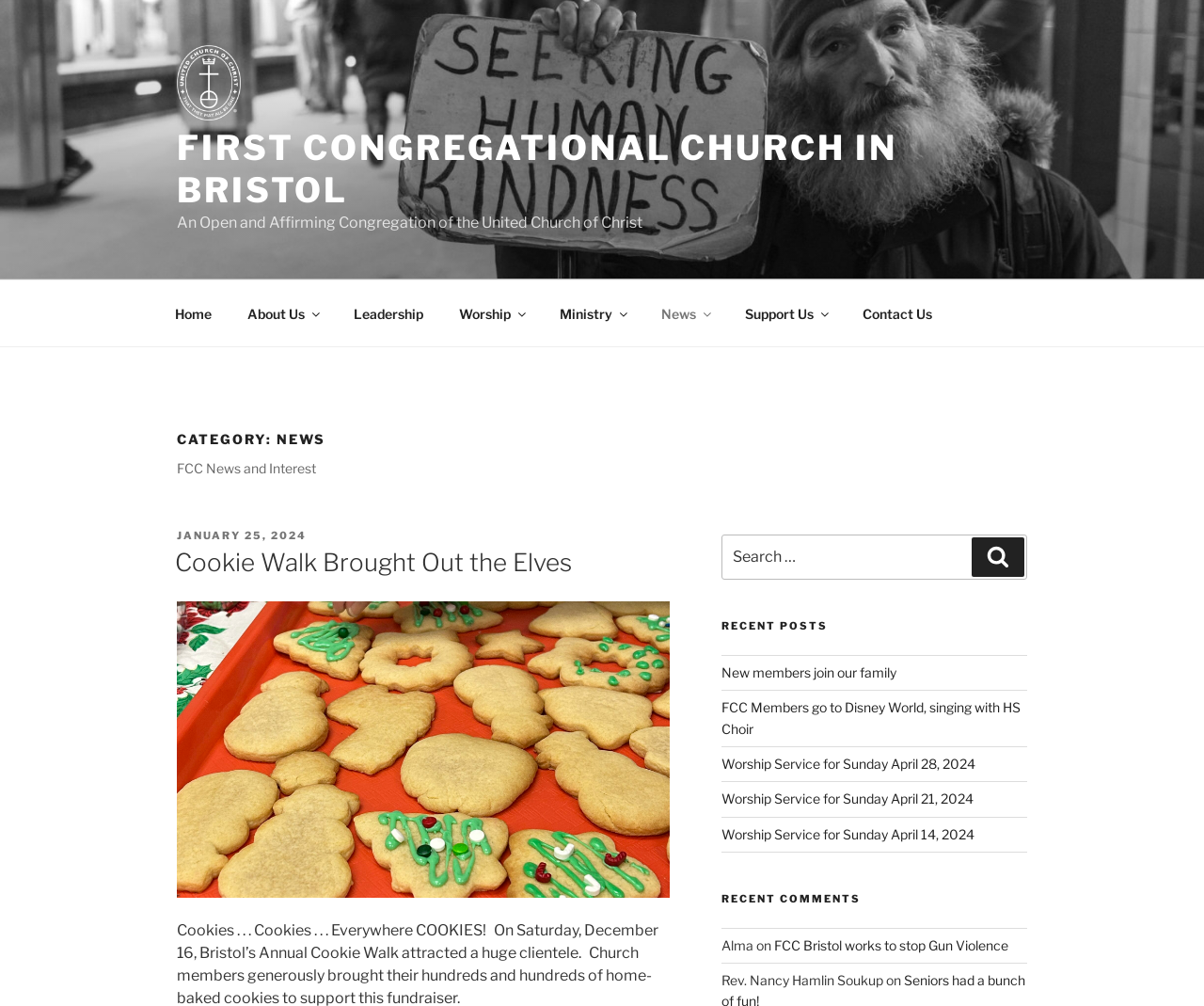Locate the UI element that matches the description New members join our family in the webpage screenshot. Return the bounding box coordinates in the format (top-left x, top-left y, bottom-right x, bottom-right y), with values ranging from 0 to 1.

[0.599, 0.66, 0.744, 0.676]